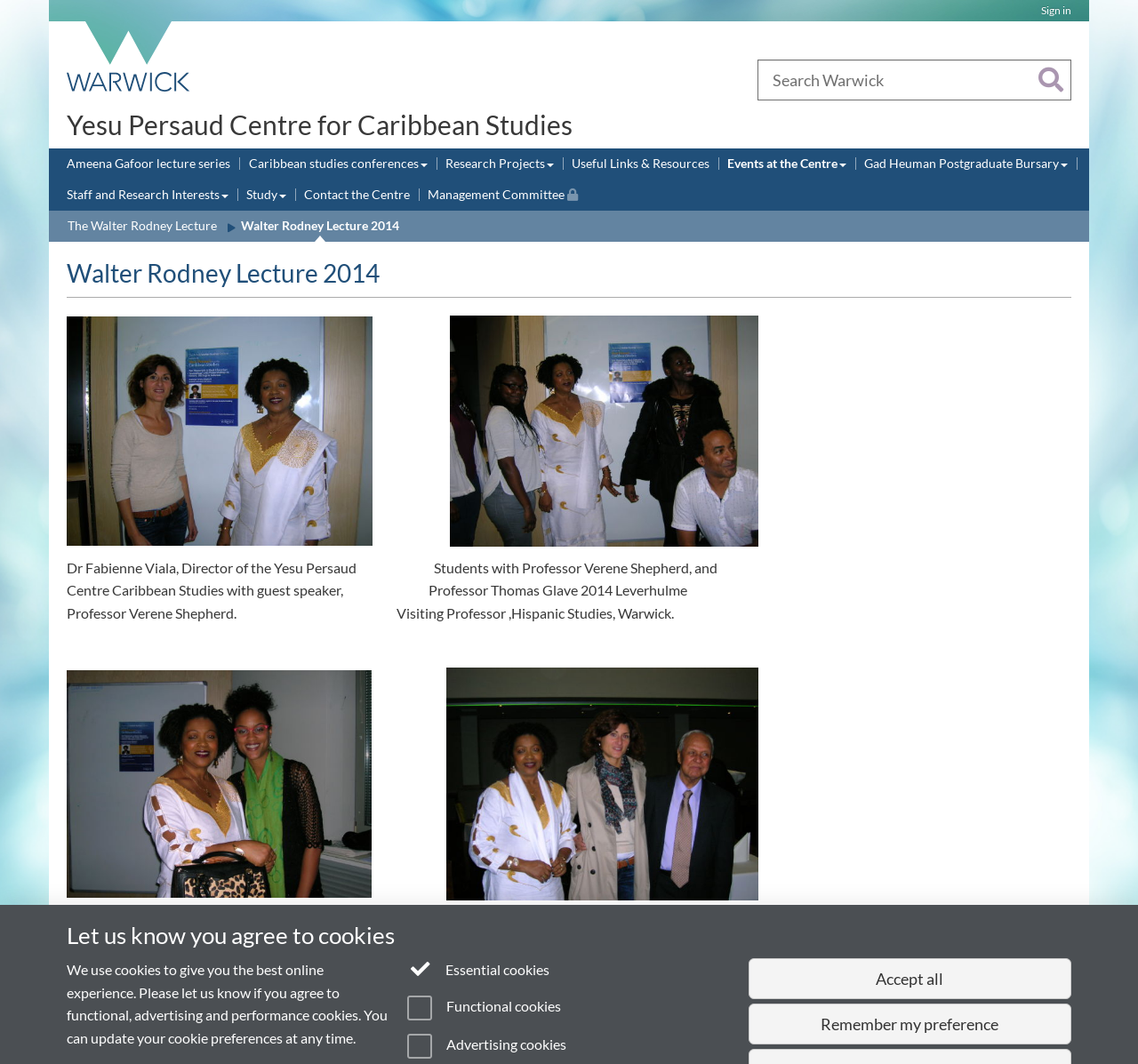Please identify the bounding box coordinates of the element's region that I should click in order to complete the following instruction: "View the Walter Rodney Lecture". The bounding box coordinates consist of four float numbers between 0 and 1, i.e., [left, top, right, bottom].

[0.059, 0.203, 0.191, 0.222]